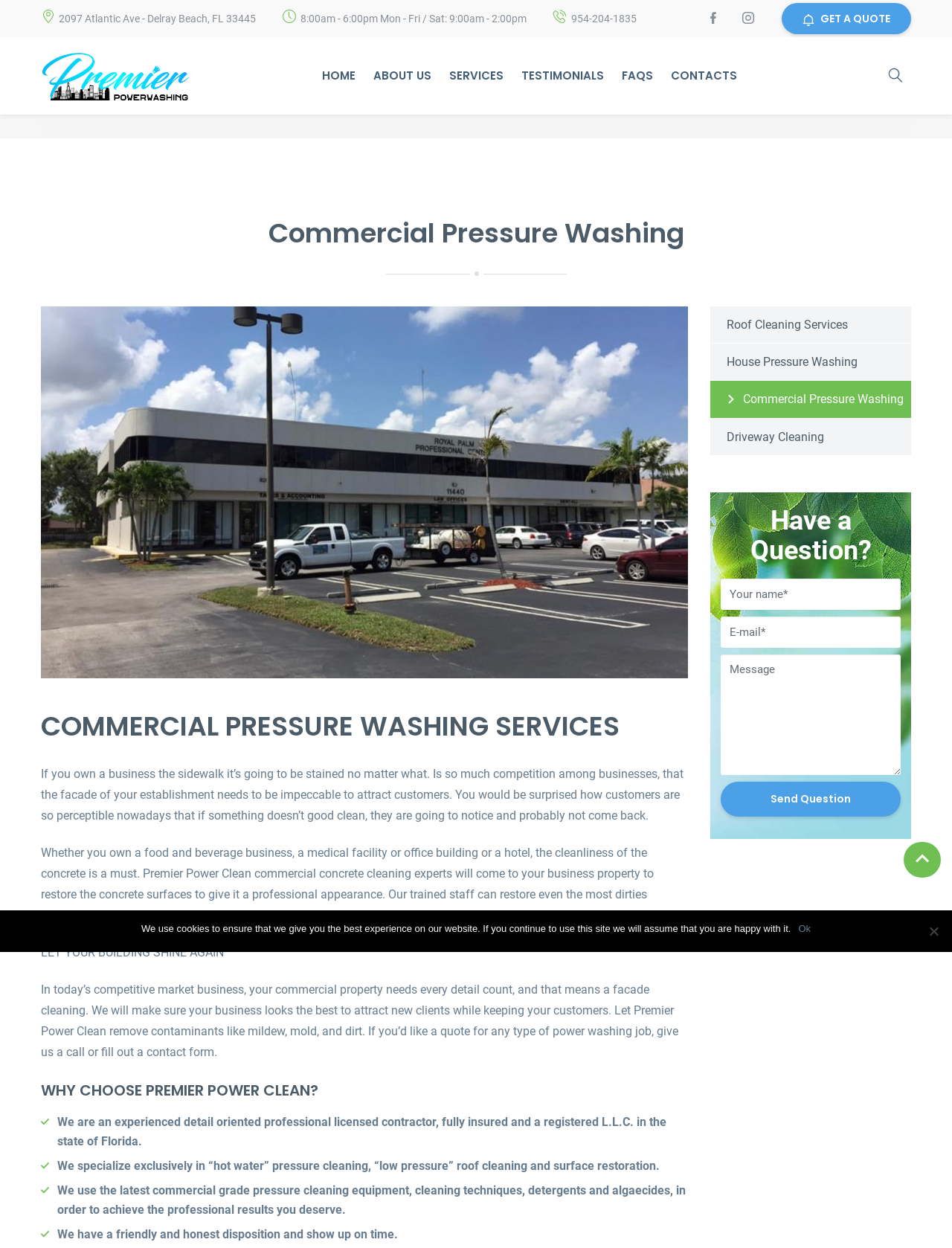Use the details in the image to answer the question thoroughly: 
What type of pressure cleaning does Premier Power Clean specialize in?

I found the type of pressure cleaning by reading the static text element that describes Premier Power Clean's services, which states that they specialize exclusively in 'hot water' pressure cleaning, 'low pressure' roof cleaning and surface restoration.